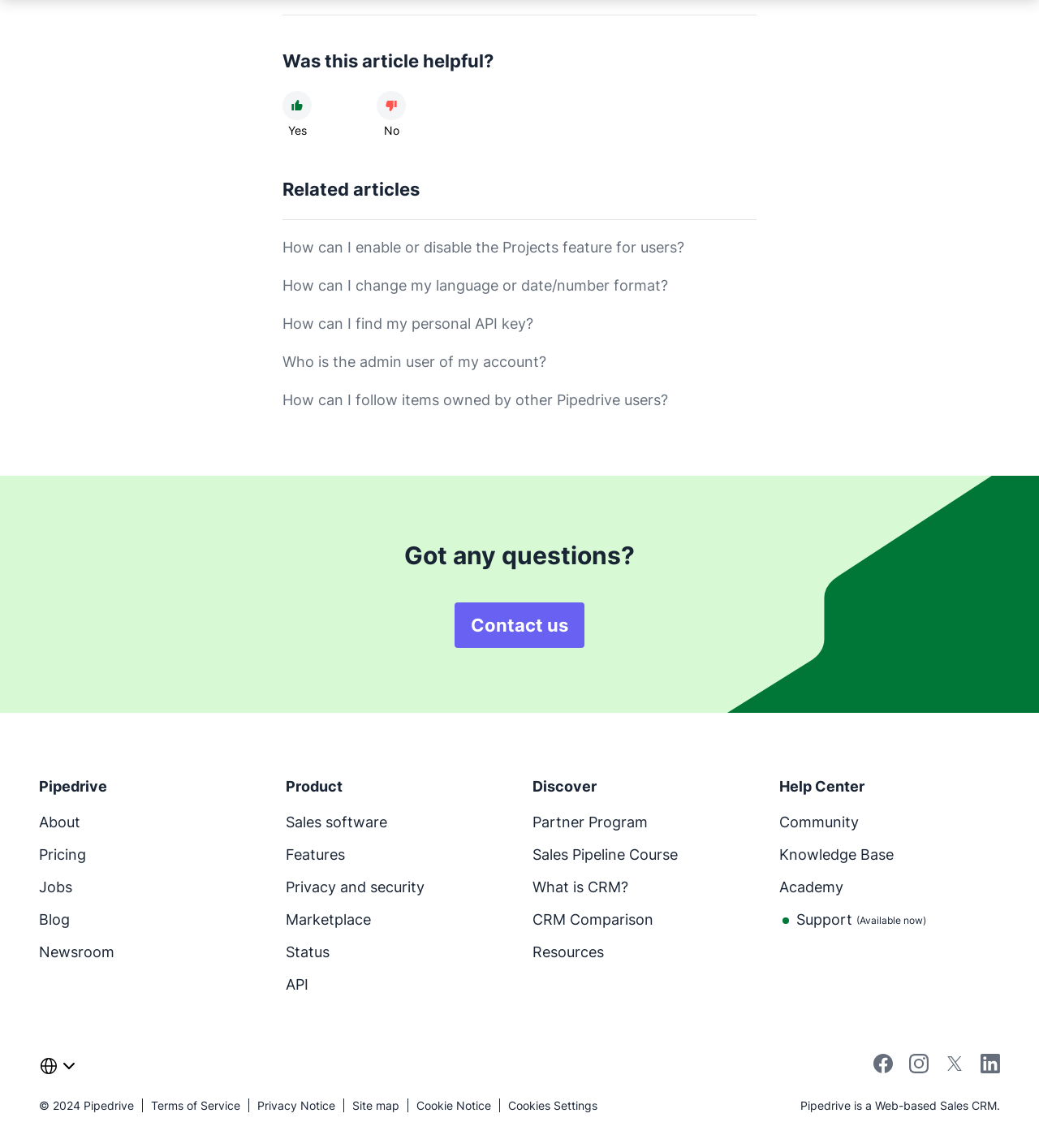Locate the bounding box coordinates of the clickable region necessary to complete the following instruction: "Click on 'Yes' to indicate the article was helpful". Provide the coordinates in the format of four float numbers between 0 and 1, i.e., [left, top, right, bottom].

[0.277, 0.108, 0.295, 0.12]